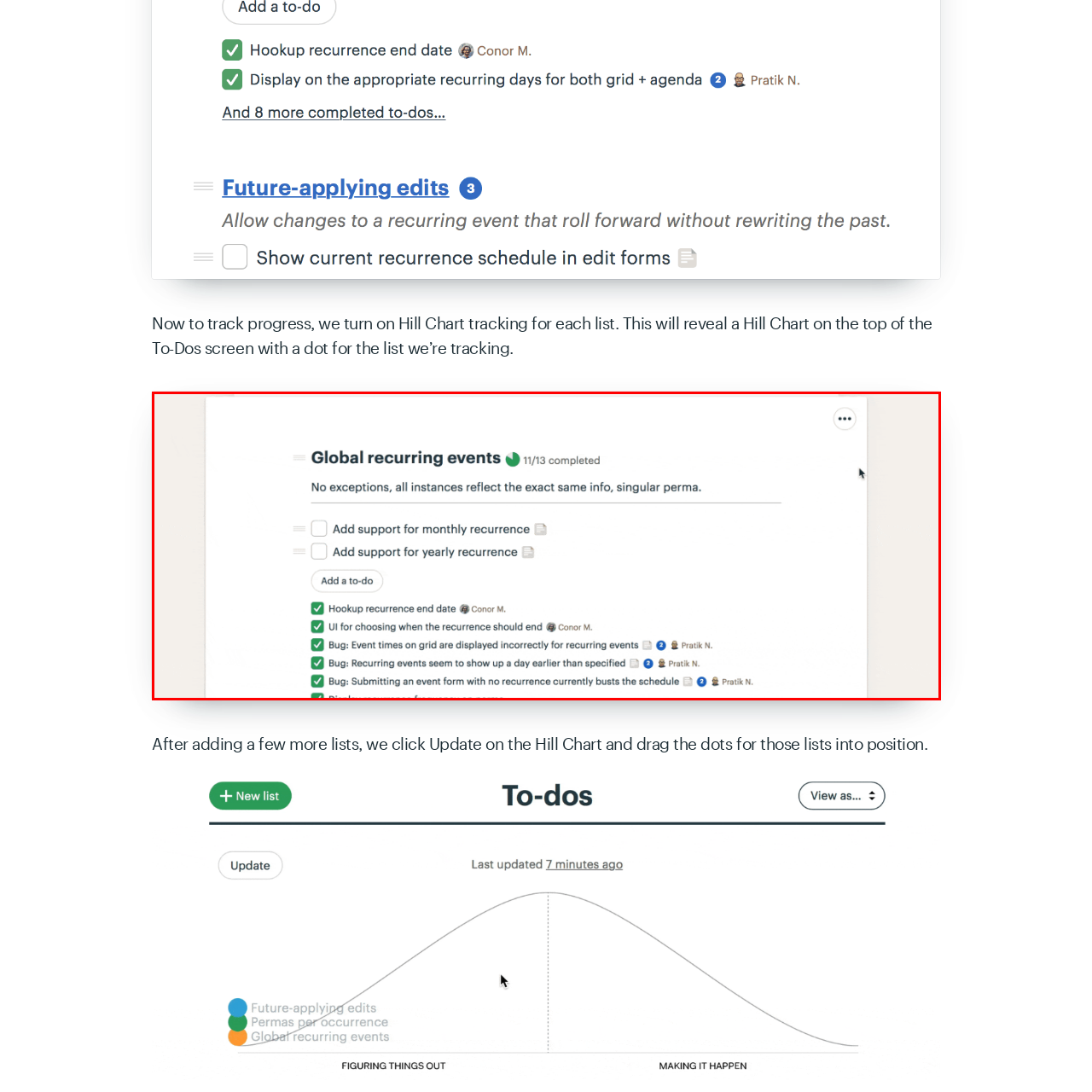View the image within the red box and answer the following question with a concise word or phrase:
How many tasks are completed out of 13?

11